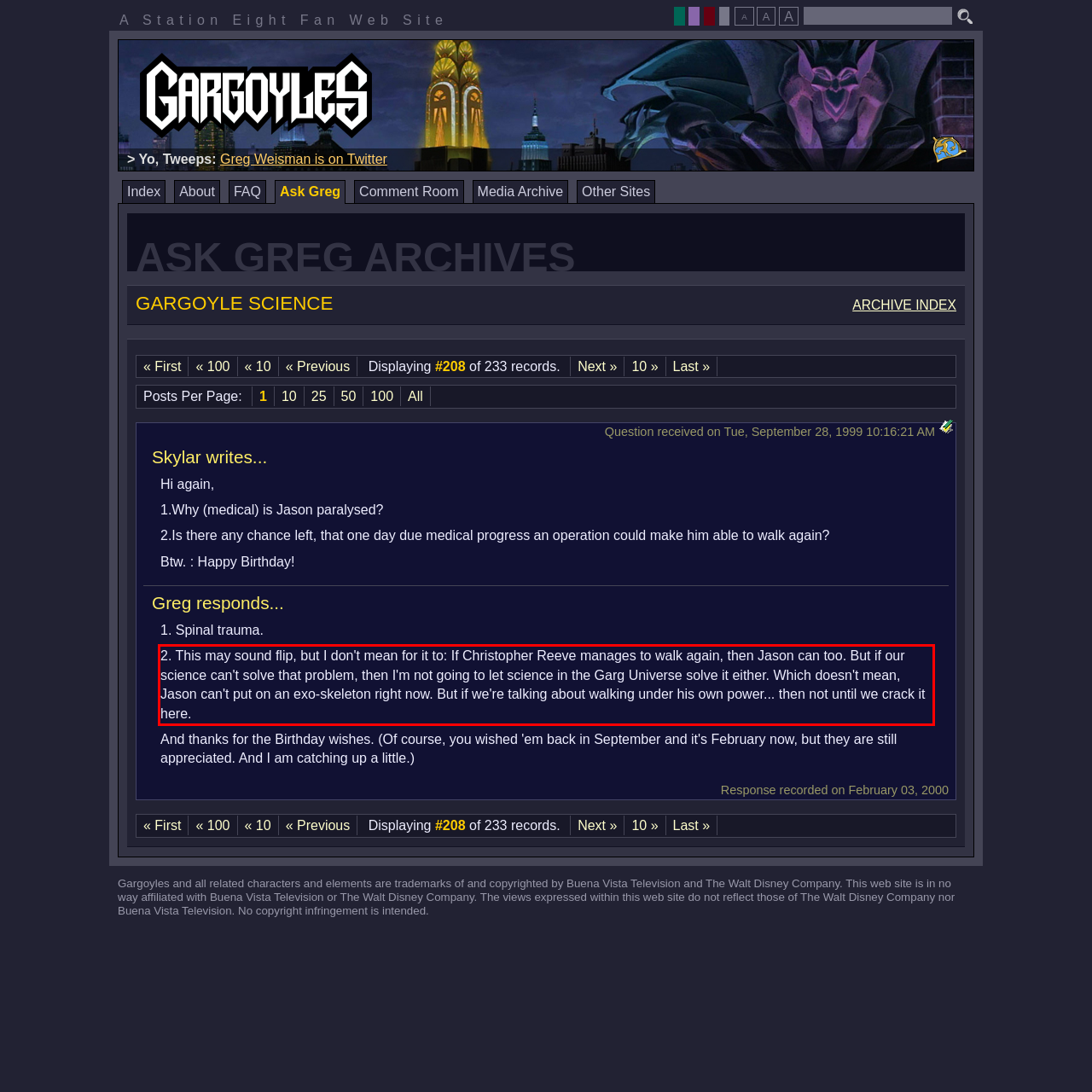Please perform OCR on the text content within the red bounding box that is highlighted in the provided webpage screenshot.

2. This may sound flip, but I don't mean for it to: If Christopher Reeve manages to walk again, then Jason can too. But if our science can't solve that problem, then I'm not going to let science in the Garg Universe solve it either. Which doesn't mean, Jason can't put on an exo-skeleton right now. But if we're talking about walking under his own power... then not until we crack it here.